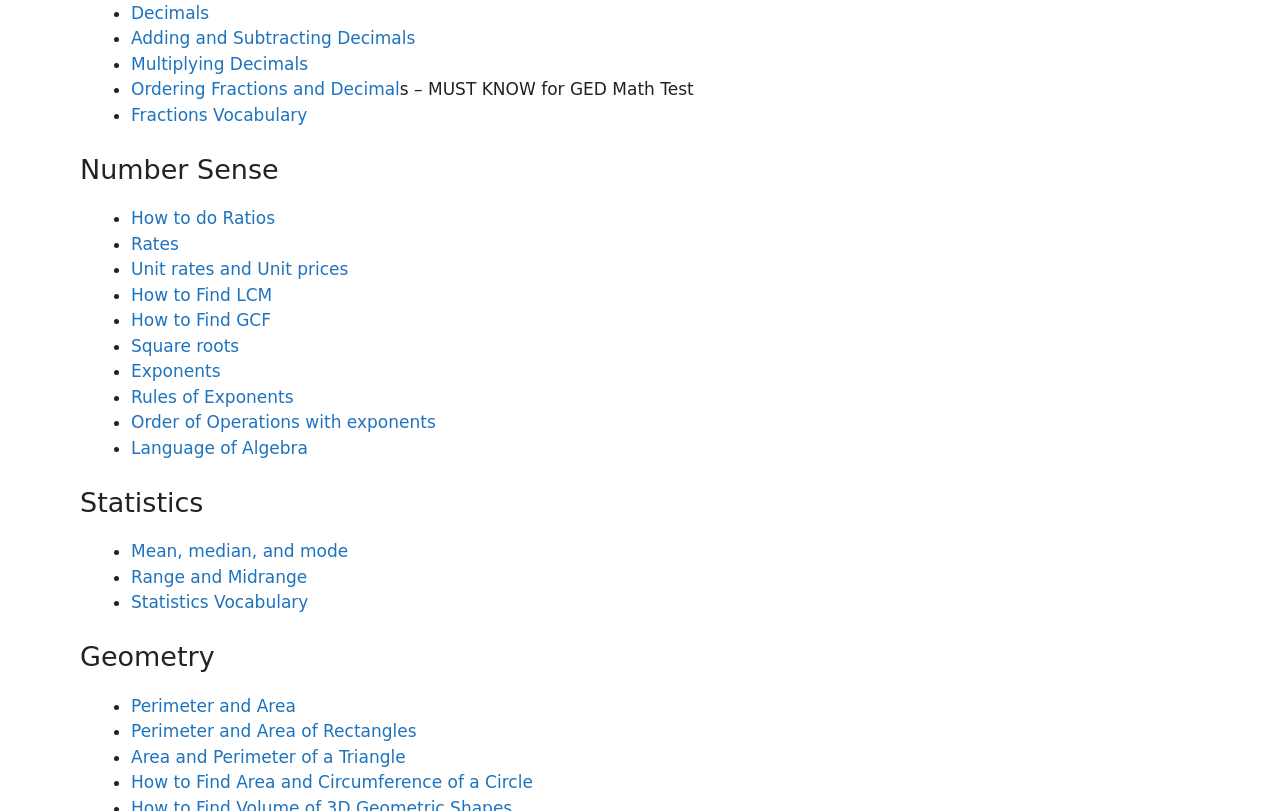Using the information in the image, give a comprehensive answer to the question: 
What is the second topic under Number Sense?

The second topic under Number Sense is Adding and Subtracting Decimals, which is indicated by the link with a bounding box coordinate of [0.102, 0.035, 0.324, 0.06] and is preceded by a list marker '•' with a bounding box coordinate of [0.088, 0.032, 0.094, 0.064]